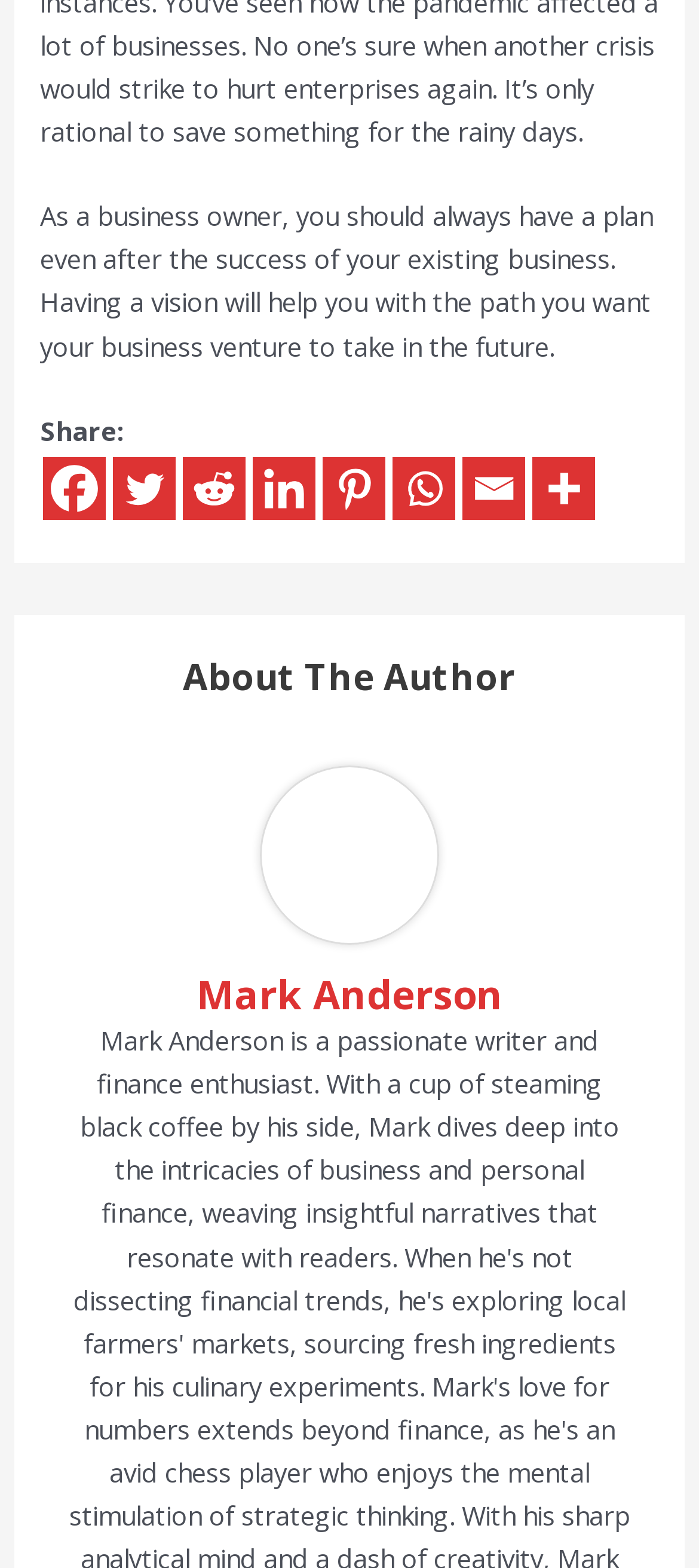Identify the bounding box of the UI element described as follows: "title="More"". Provide the coordinates as four float numbers in the range of 0 to 1 [left, top, right, bottom].

[0.763, 0.292, 0.852, 0.332]